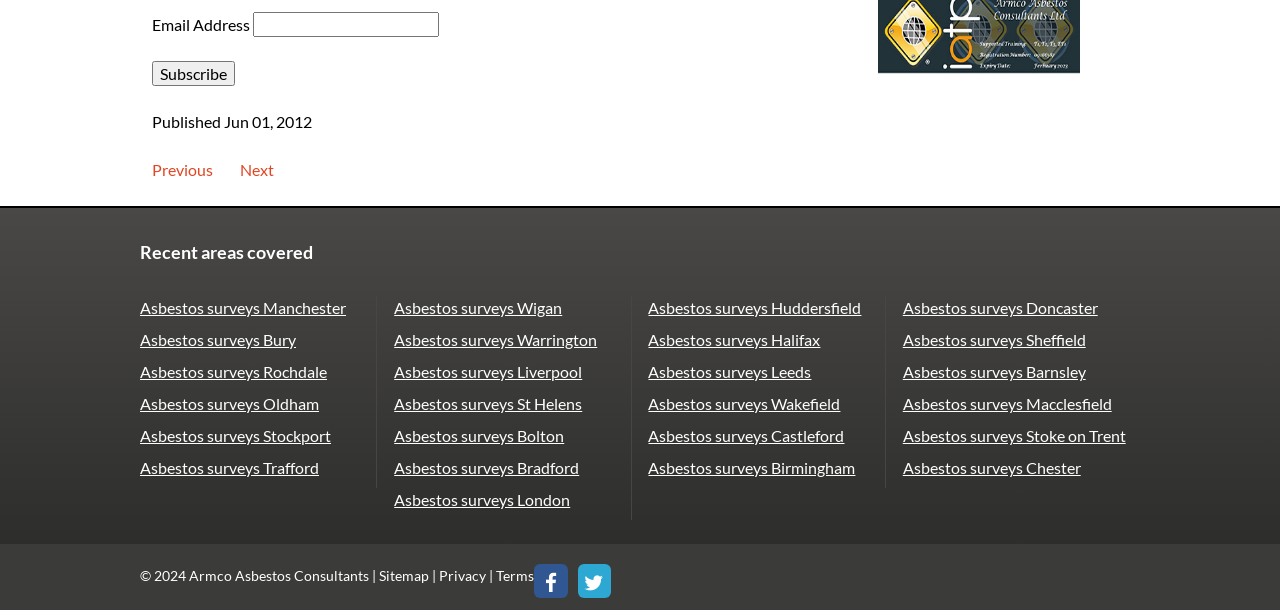Answer the question below using just one word or a short phrase: 
What type of surveys are mentioned on the webpage?

Asbestos surveys